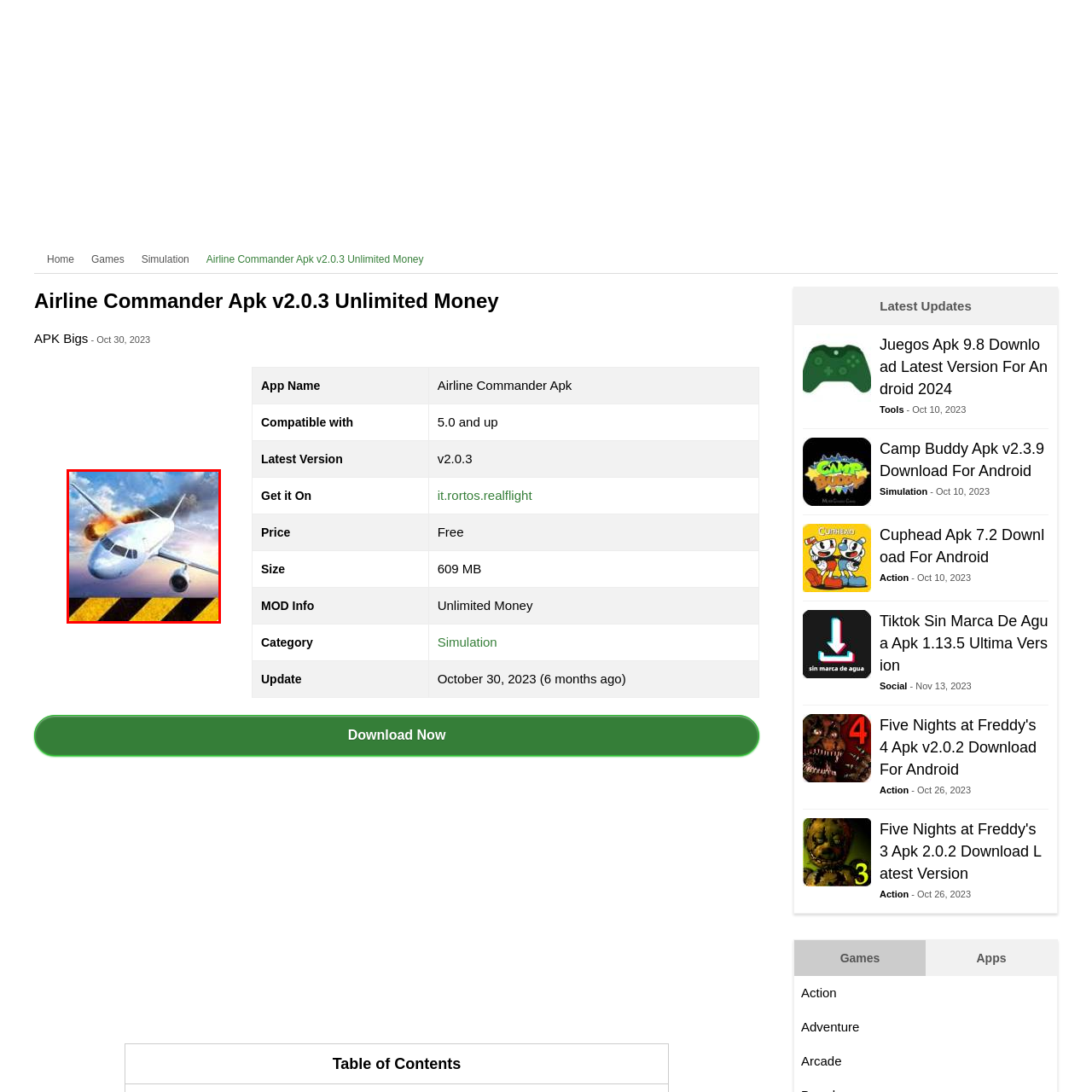Using the image highlighted in the red border, answer the following question concisely with a word or phrase:
What do the yellow and black stripes imply?

Risk and excitement